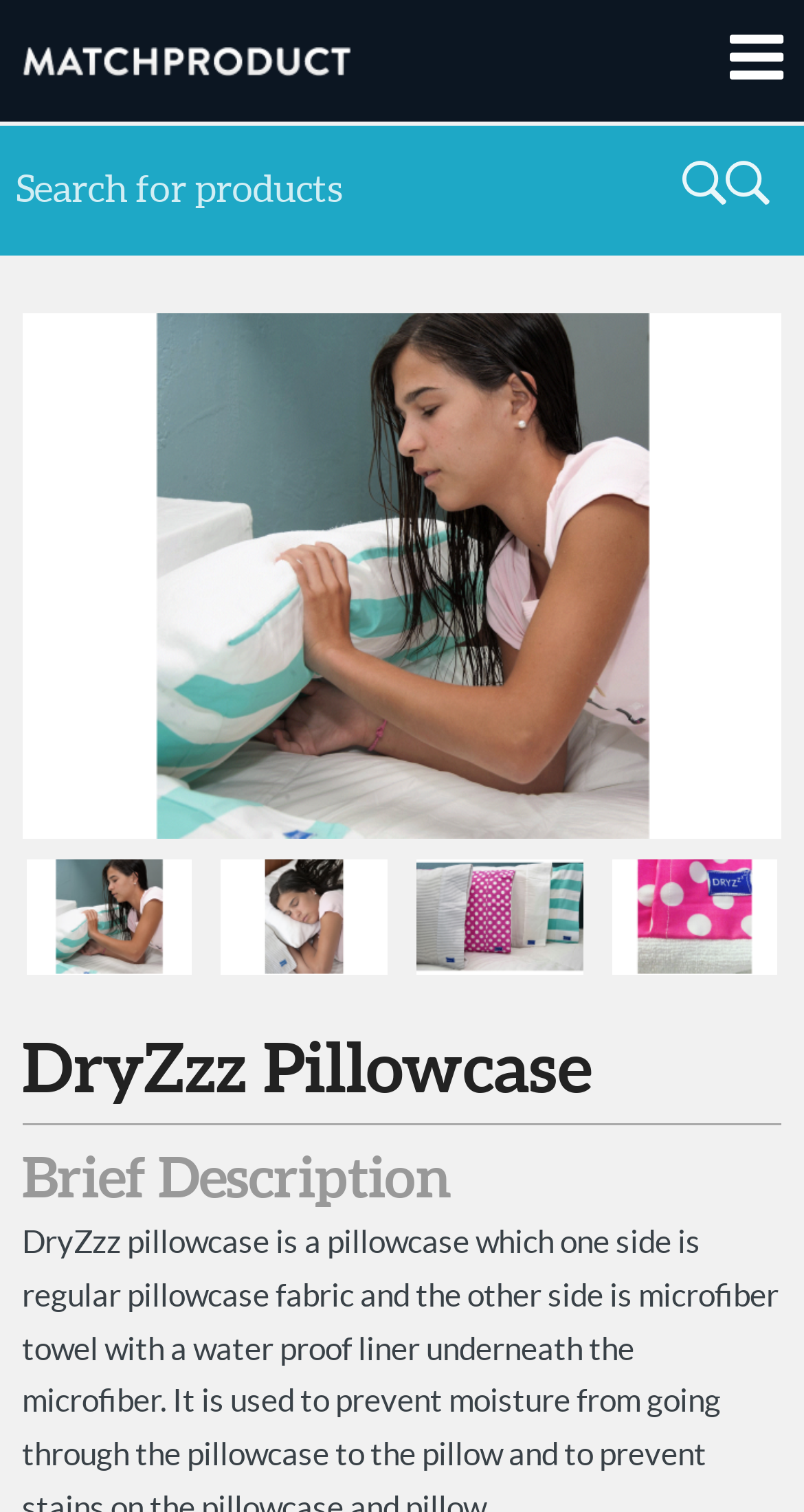Please answer the following question using a single word or phrase: 
How many links are present in the bottom section?

4